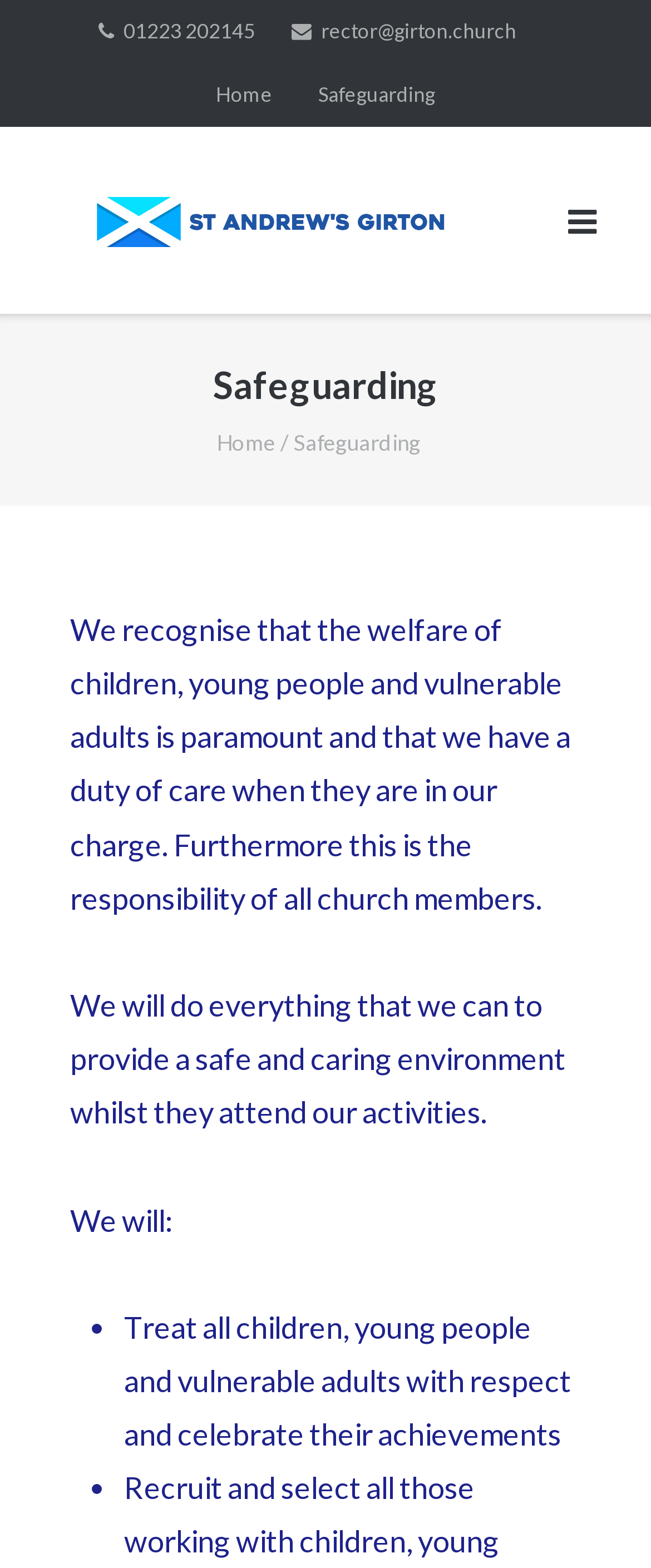Provide the bounding box coordinates of the UI element this sentence describes: "Home".

[0.333, 0.273, 0.423, 0.29]